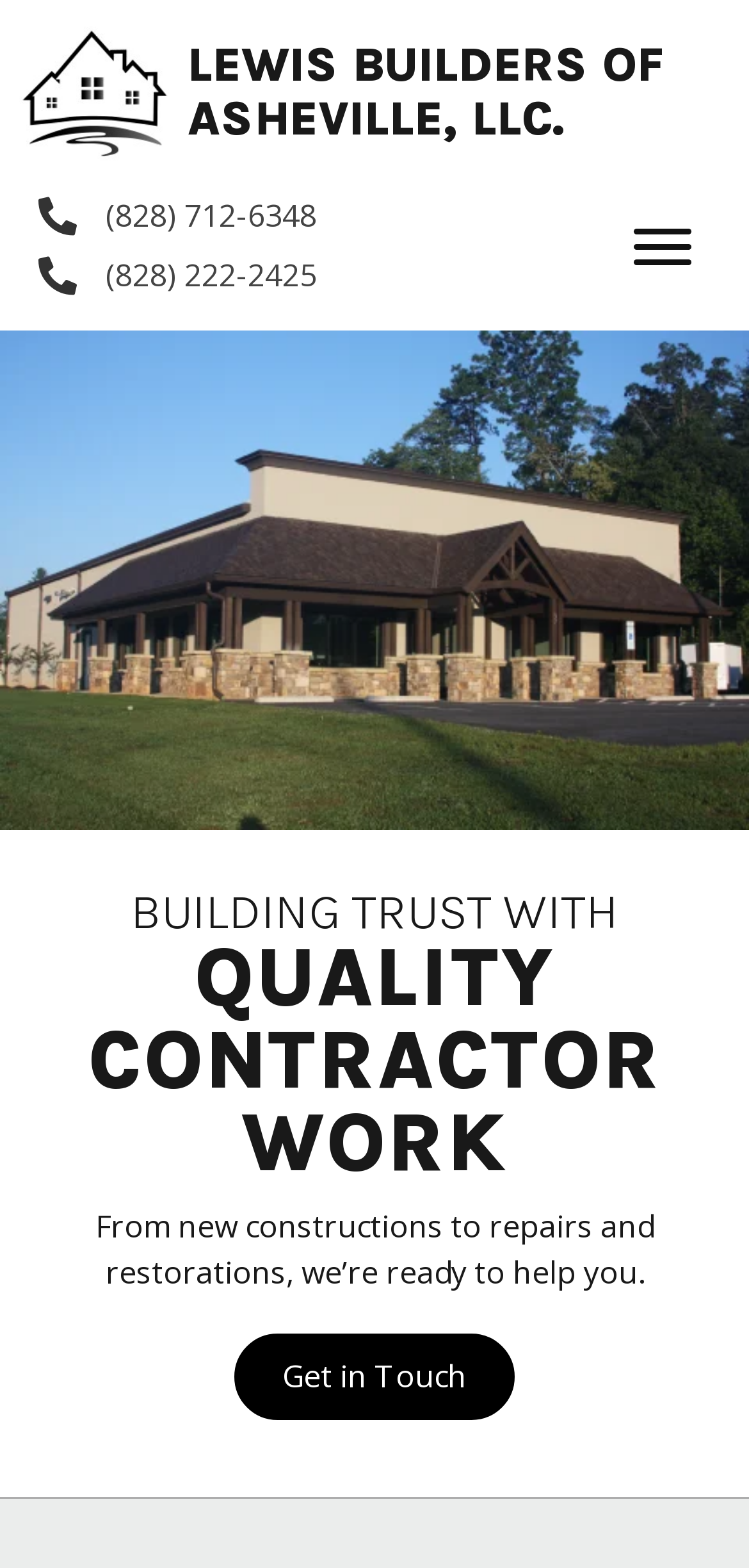Provide a one-word or one-phrase answer to the question:
What is the purpose of the 'Get in Touch' button?

To contact the company